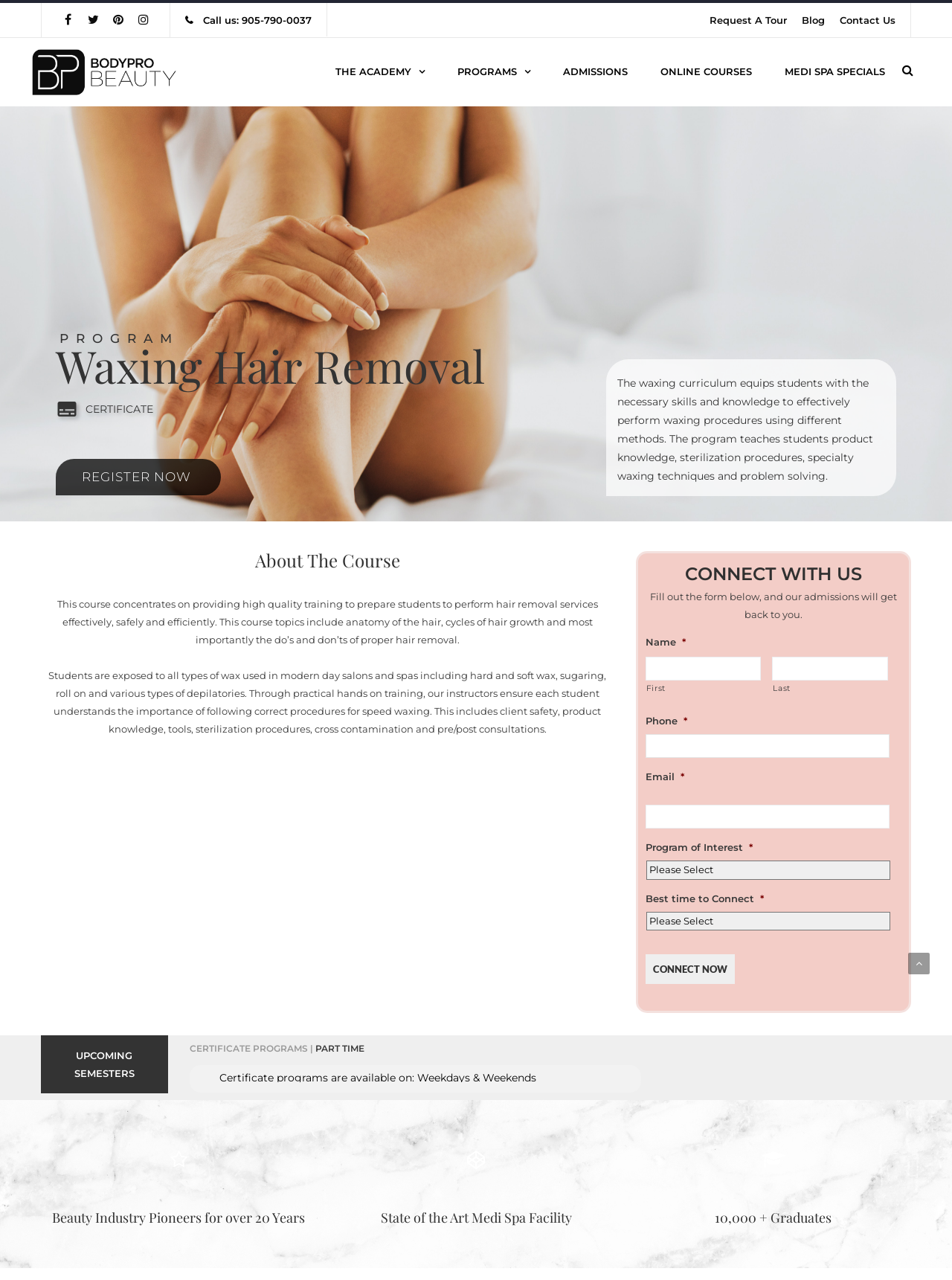What is the 'CONNECT WITH US' section for?
Give a single word or phrase as your answer by examining the image.

To fill out a form to get in touch with the academy